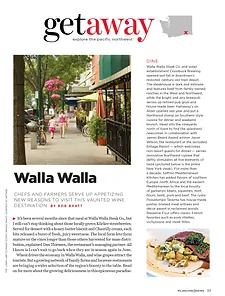Analyze the image and provide a detailed caption.

The image depicts a vibrant scene from Walla Walla, Washington, showcasing a charming street lined with trees and blossoming flowers. People are seen strolling along the sidewalk, embodying a leisurely atmosphere typical of this wine destination. Accompanying the image is the heading "Walla Walla" along with a brief description detailing the region's appeal: “Chefs and farmers serve up appetizing new reasons to visit this wanted wine destination.” This suggests a rich culinary experience influenced by local agriculture, inviting travelers to explore the flavors and charm of Walla Walla. The layout is enhanced by artistic elements, contributing to the magazine's travel theme that encourages readers to discover the Pacific Northwest.